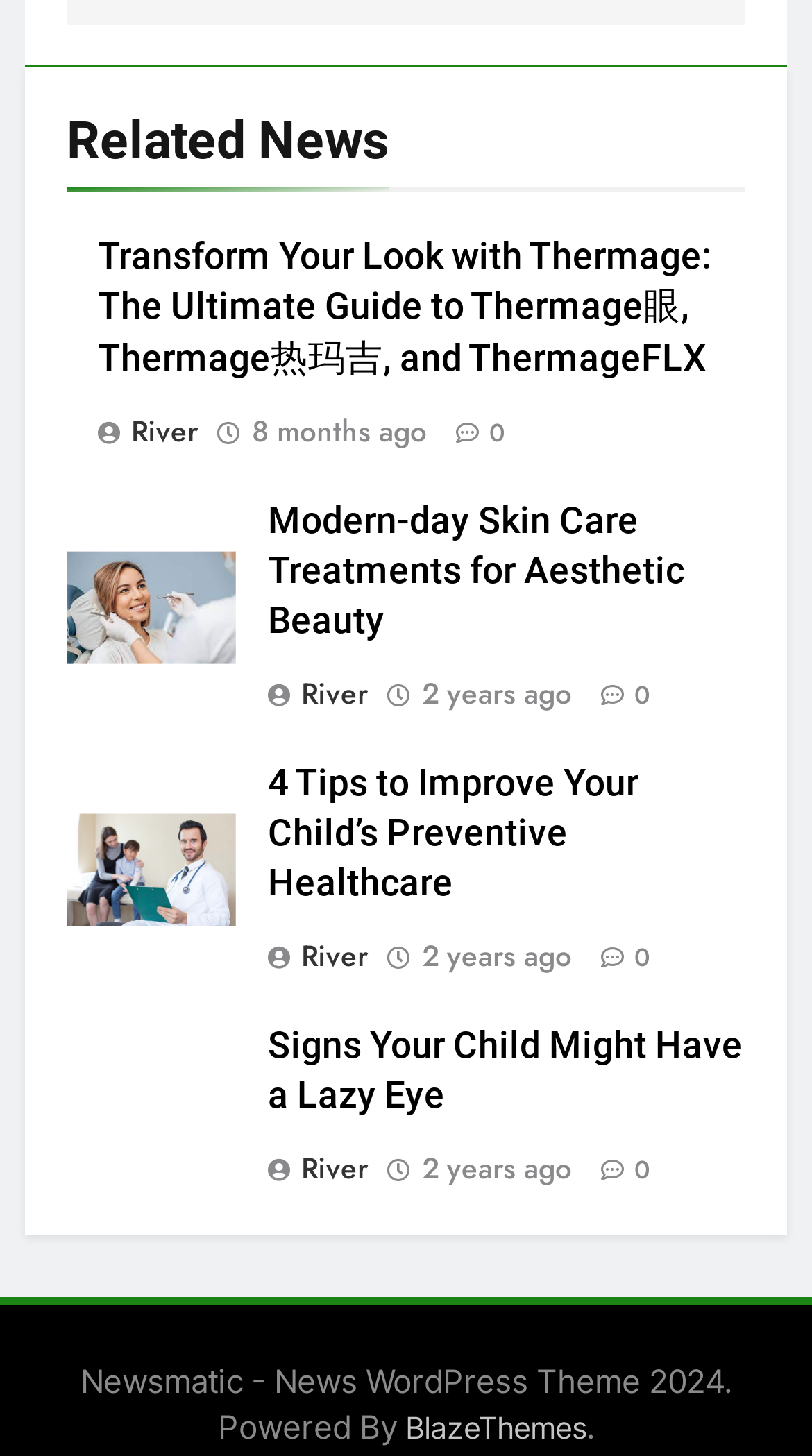Answer the question with a single word or phrase: 
What is the position of the 'River' link in the second article?

Below the heading